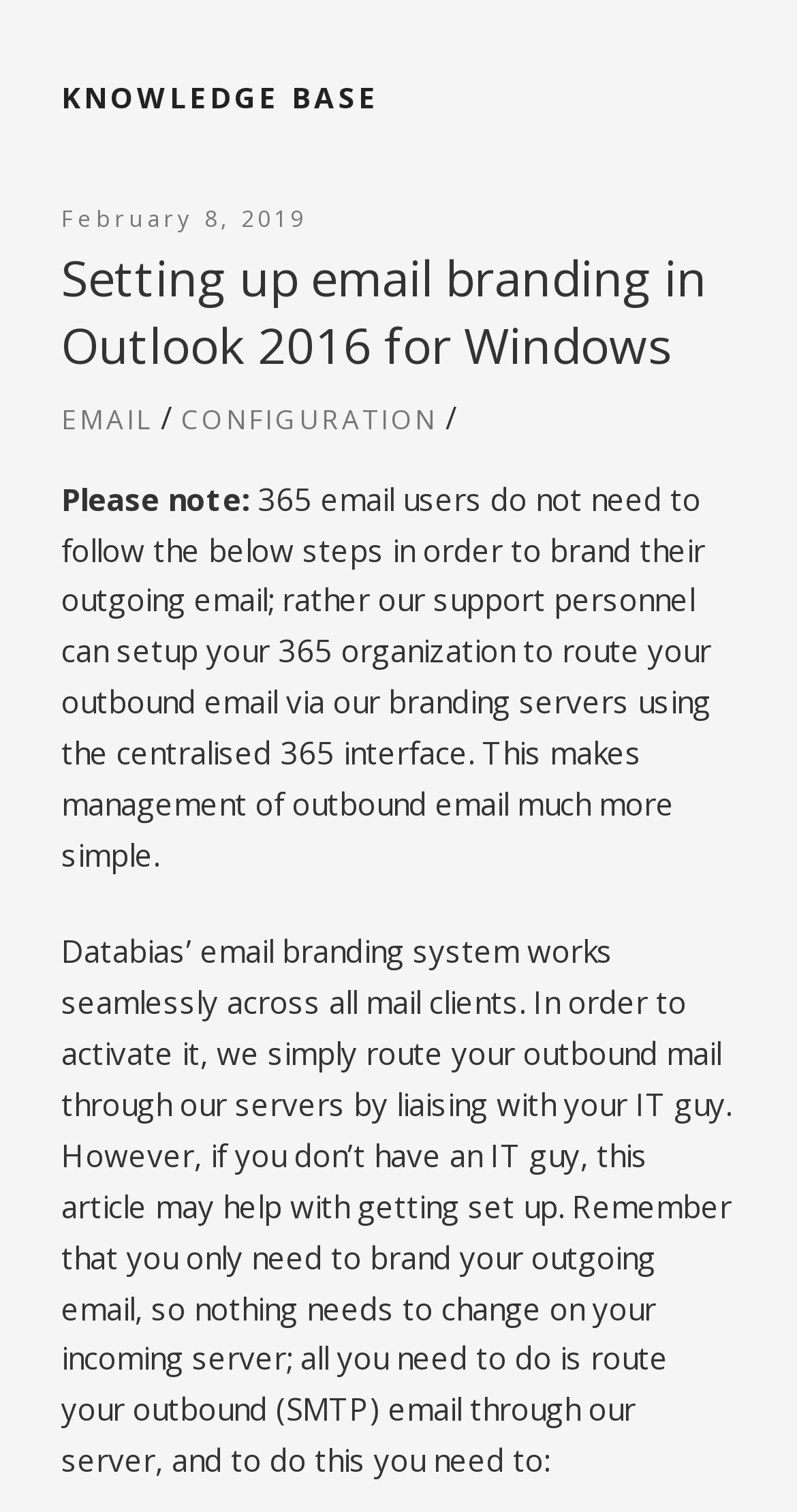Generate the title text from the webpage.

Setting up email branding in Outlook 2016 for Windows